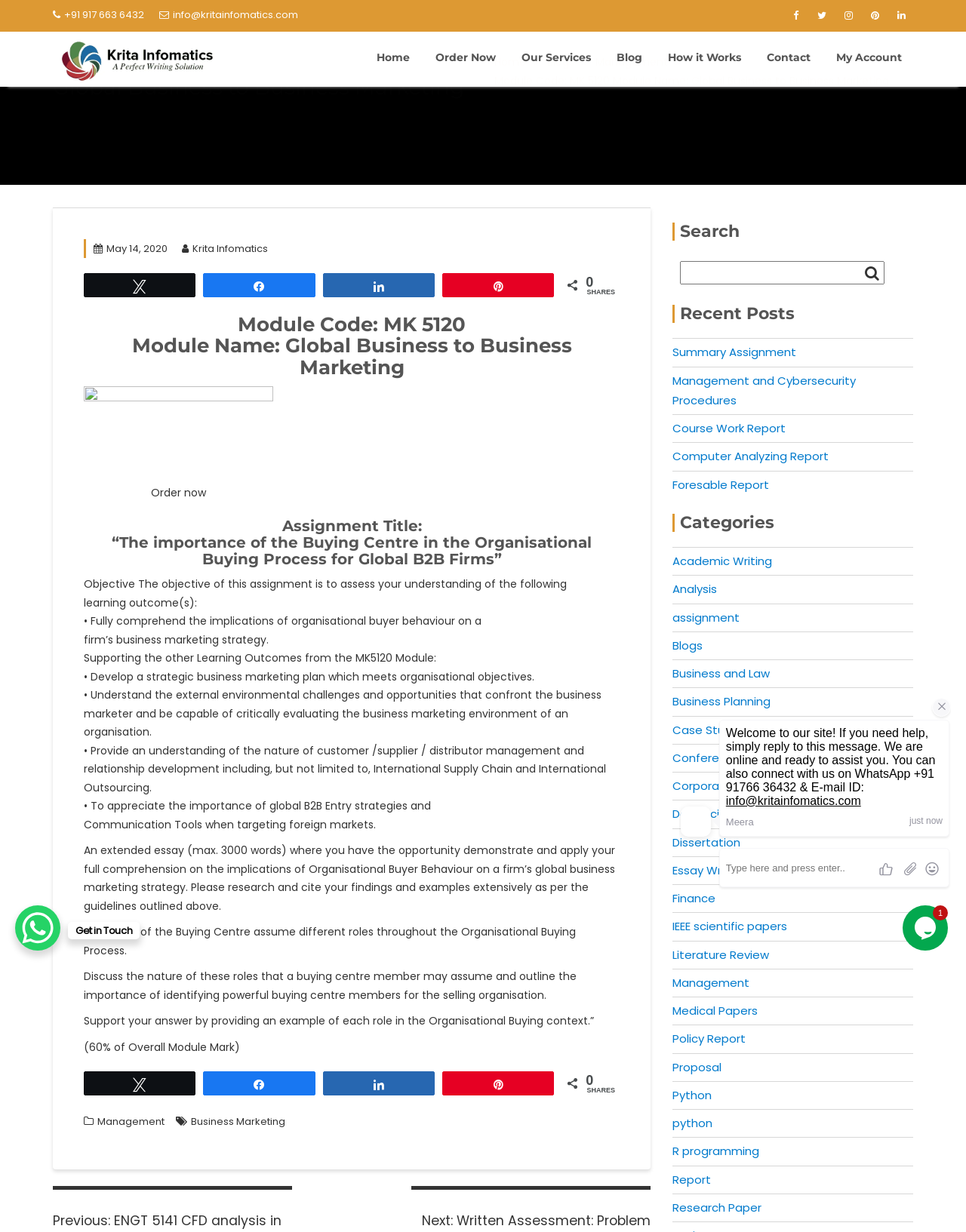Identify the bounding box coordinates of the region that needs to be clicked to carry out this instruction: "Search for a topic". Provide these coordinates as four float numbers ranging from 0 to 1, i.e., [left, top, right, bottom].

[0.704, 0.212, 0.916, 0.231]